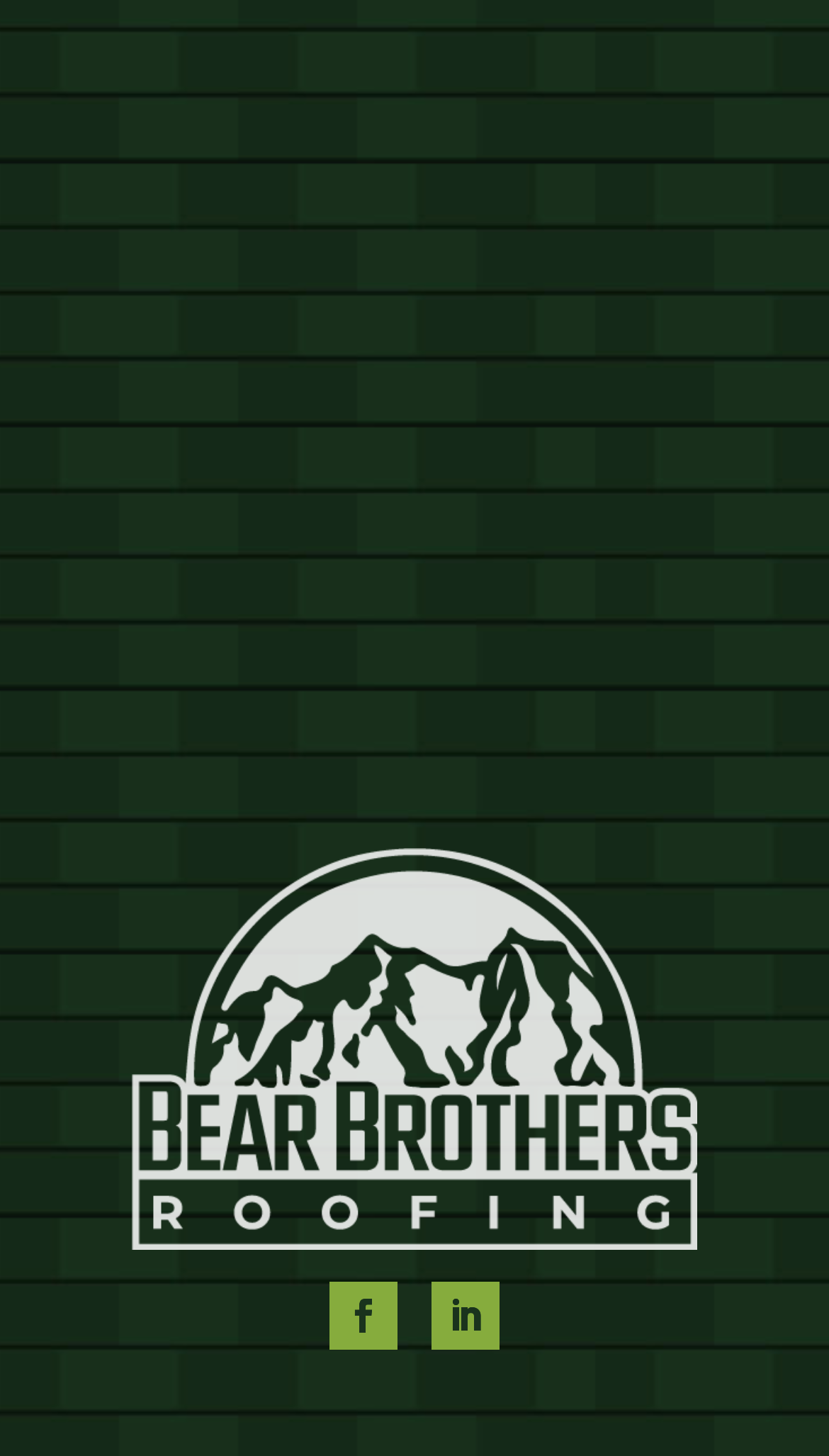Answer the following query concisely with a single word or phrase:
What are the business hours?

Mon-Fri 8am-5pm